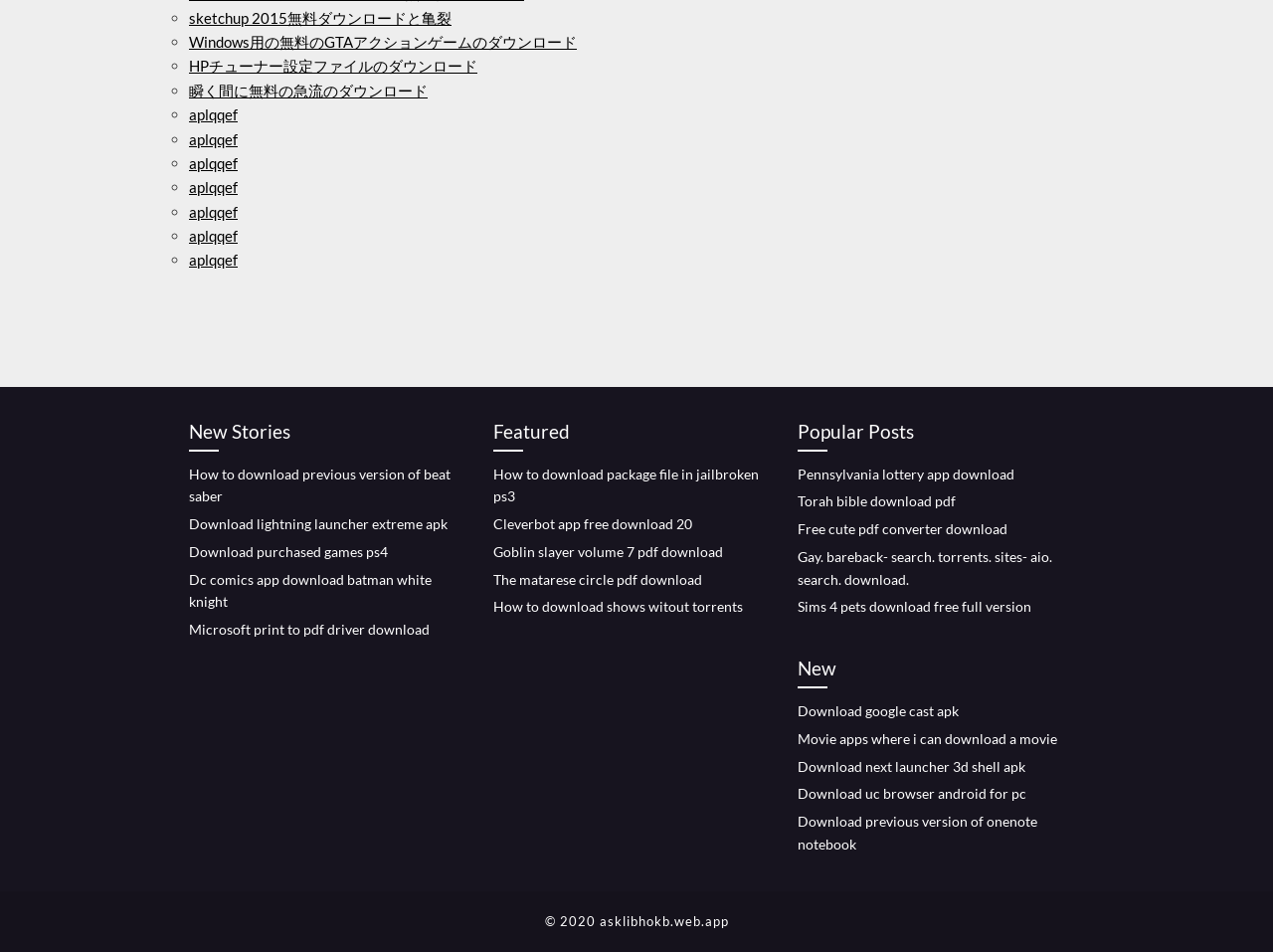Identify the bounding box coordinates for the UI element described as: "Privacy policy".

None